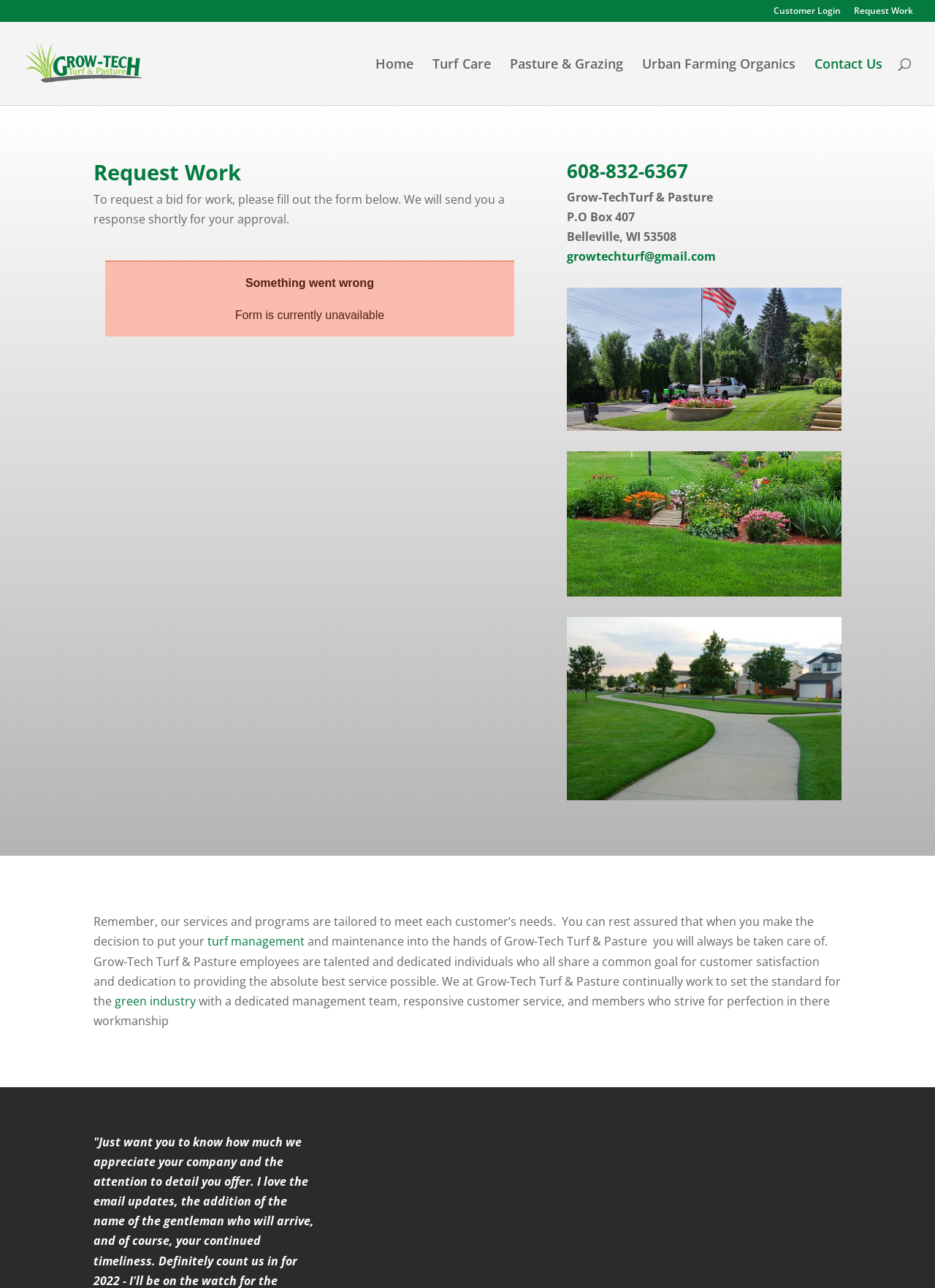Identify the bounding box for the given UI element using the description provided. Coordinates should be in the format (top-left x, top-left y, bottom-right x, bottom-right y) and must be between 0 and 1. Here is the description: name="s" placeholder="Search …" title="Search for:"

[0.053, 0.017, 0.953, 0.018]